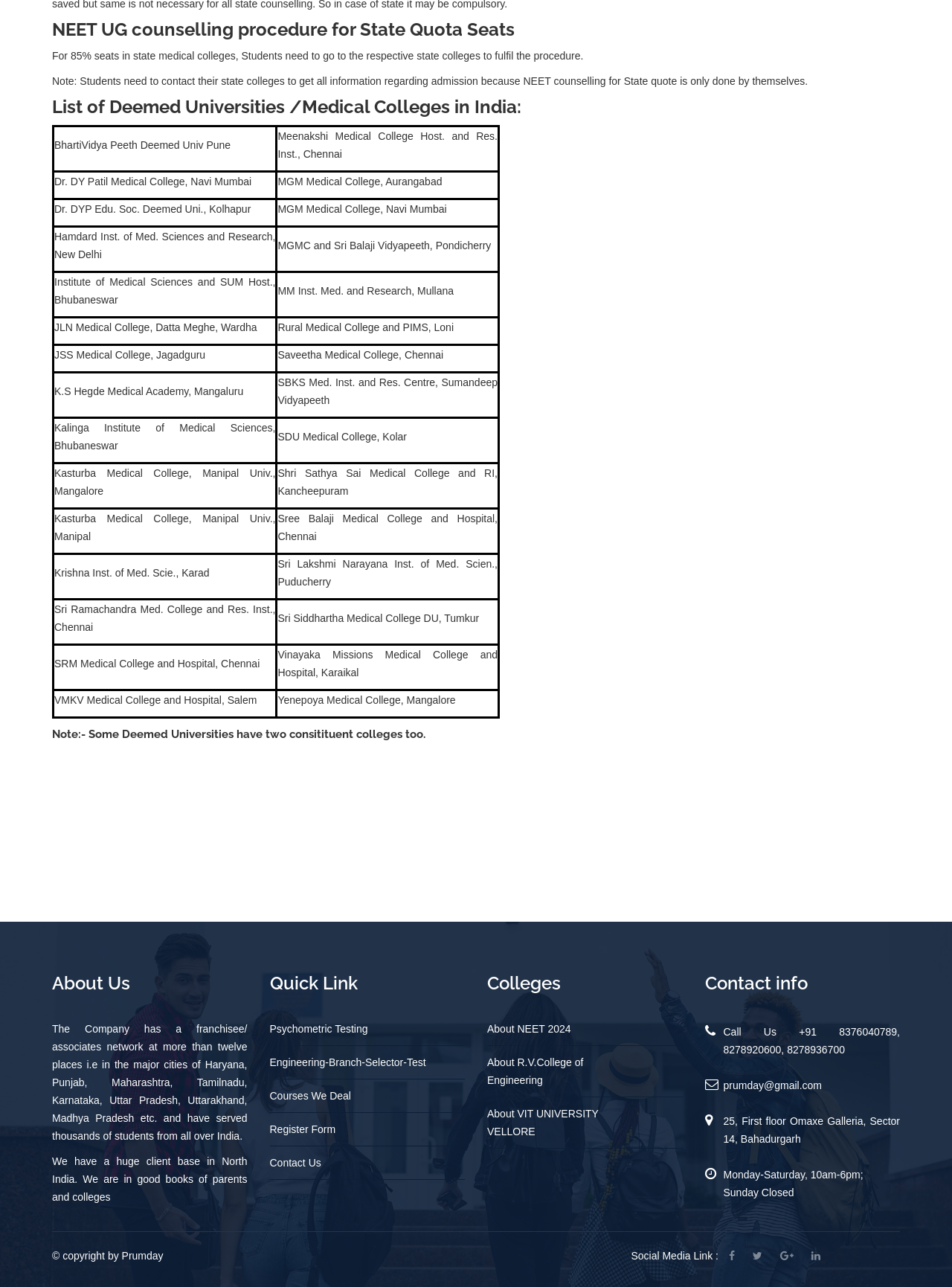What is the name of the first deemed university in the list?
Please give a detailed and elaborate answer to the question based on the image.

The first deemed university in the list is BhartiVidya Peeth Deemed Univ Pune, which is mentioned in the first row of the table under the heading 'List of Deemed Universities /Medical Colleges in India:'